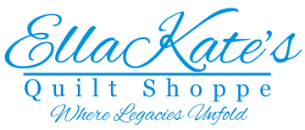Please study the image and answer the question comprehensively:
What is the theme suggested by the tagline 'Where Legacies Unfold'?

The tagline 'Where Legacies Unfold' suggests a deep connection to tradition and craftsmanship, implying that the business values the preservation of memories and legacies through quilting and fabric arts.